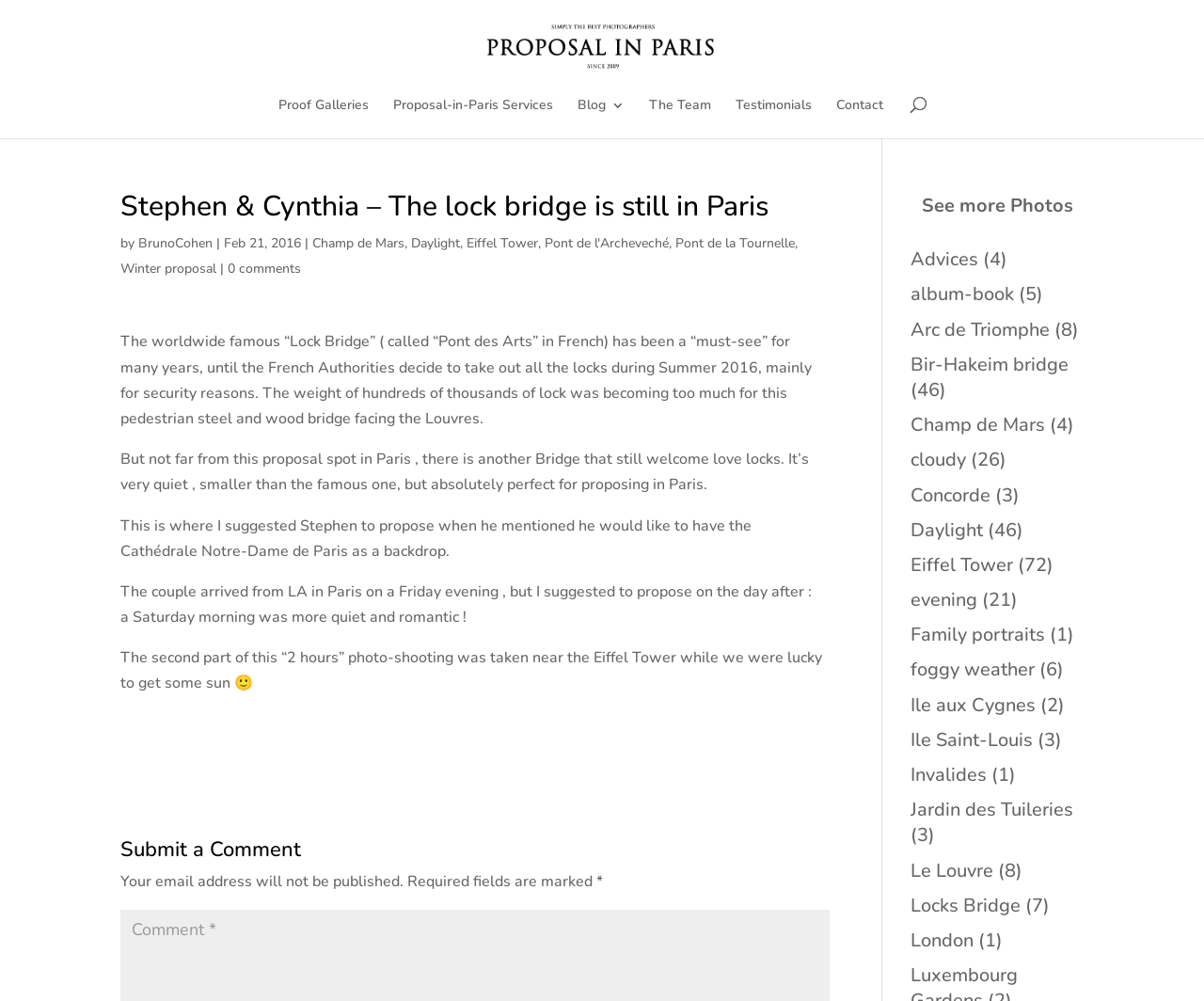Please find the bounding box coordinates of the element's region to be clicked to carry out this instruction: "View the 'Proof Galleries'".

[0.231, 0.099, 0.306, 0.138]